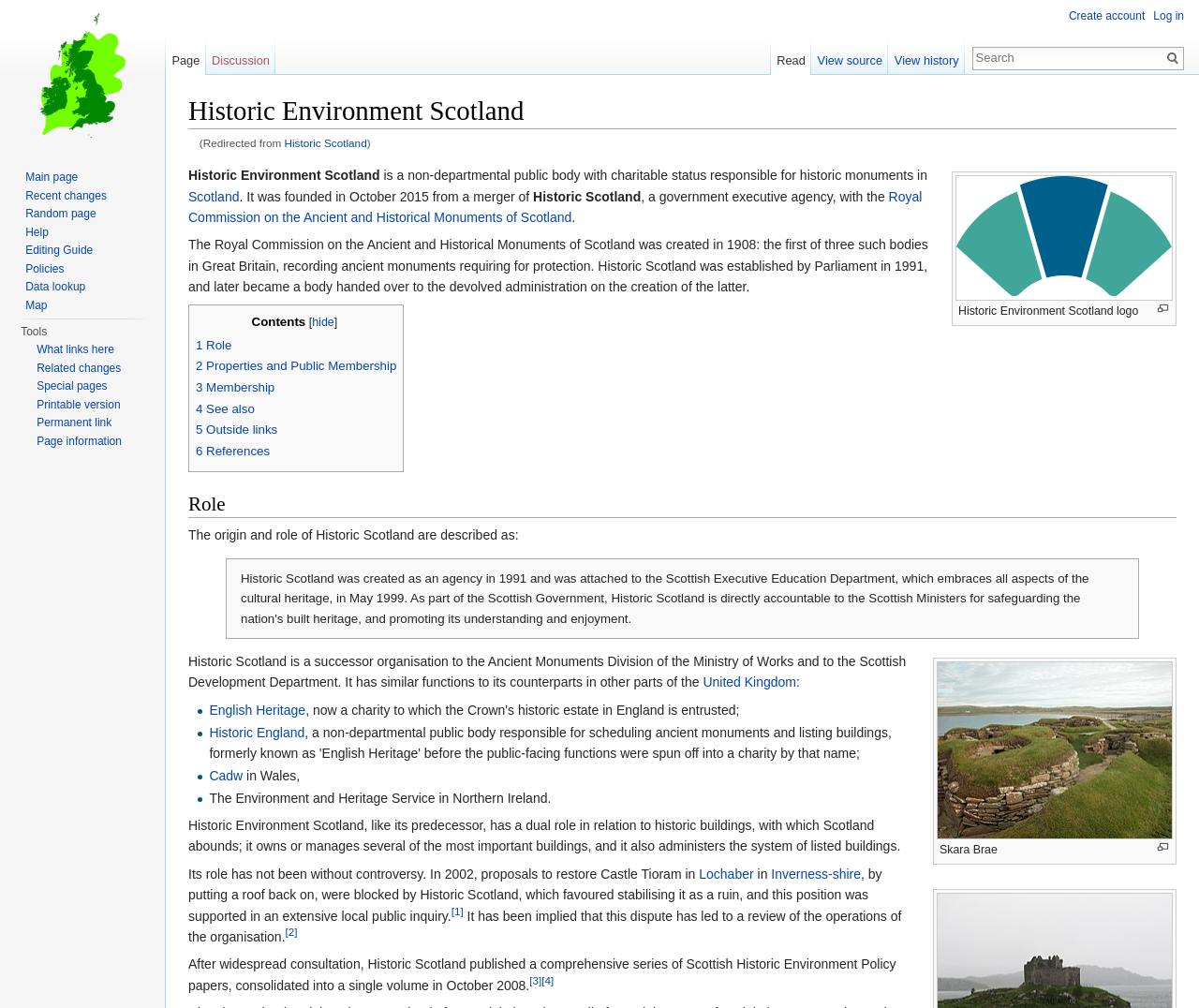Identify the bounding box coordinates of the region that should be clicked to execute the following instruction: "Go to the 'Role' section".

[0.157, 0.488, 0.981, 0.514]